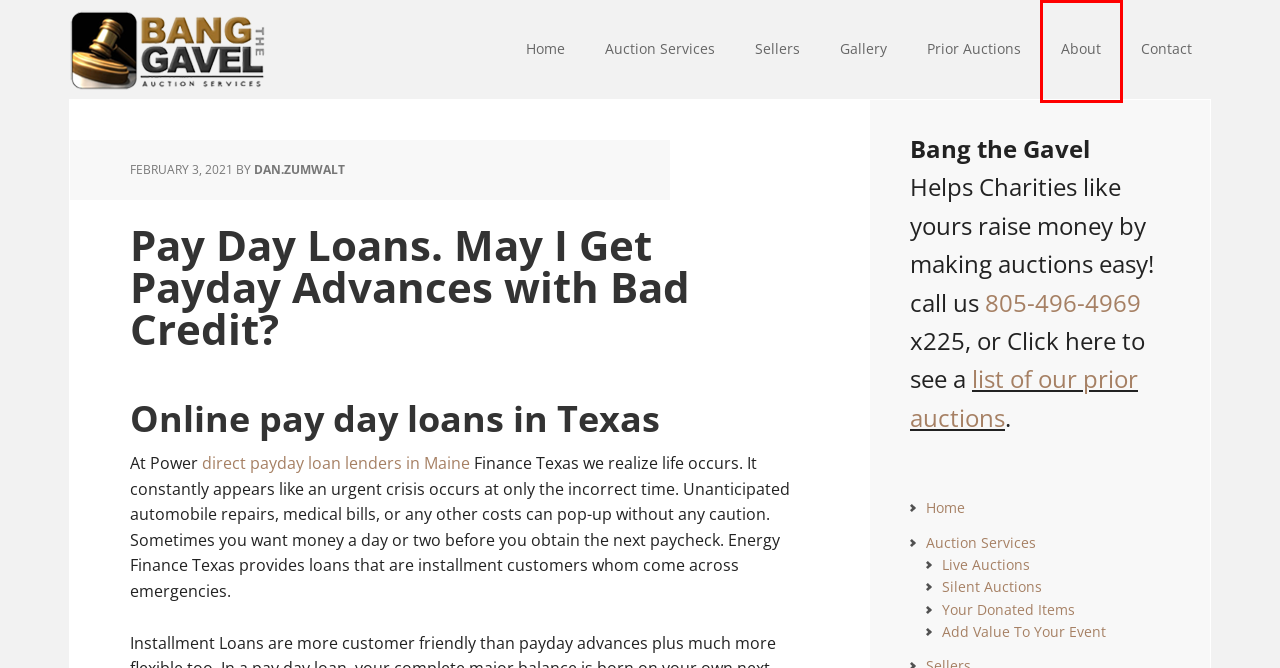Look at the screenshot of a webpage with a red bounding box and select the webpage description that best corresponds to the new page after clicking the element in the red box. Here are the options:
A. Gallery
B. Add Value To Your Event
C. About
D. Contact
E. Bang The Gavel – Auction Services
F. Dan.Zumwalt
G. Prior Auctions
H. Auction Services

C